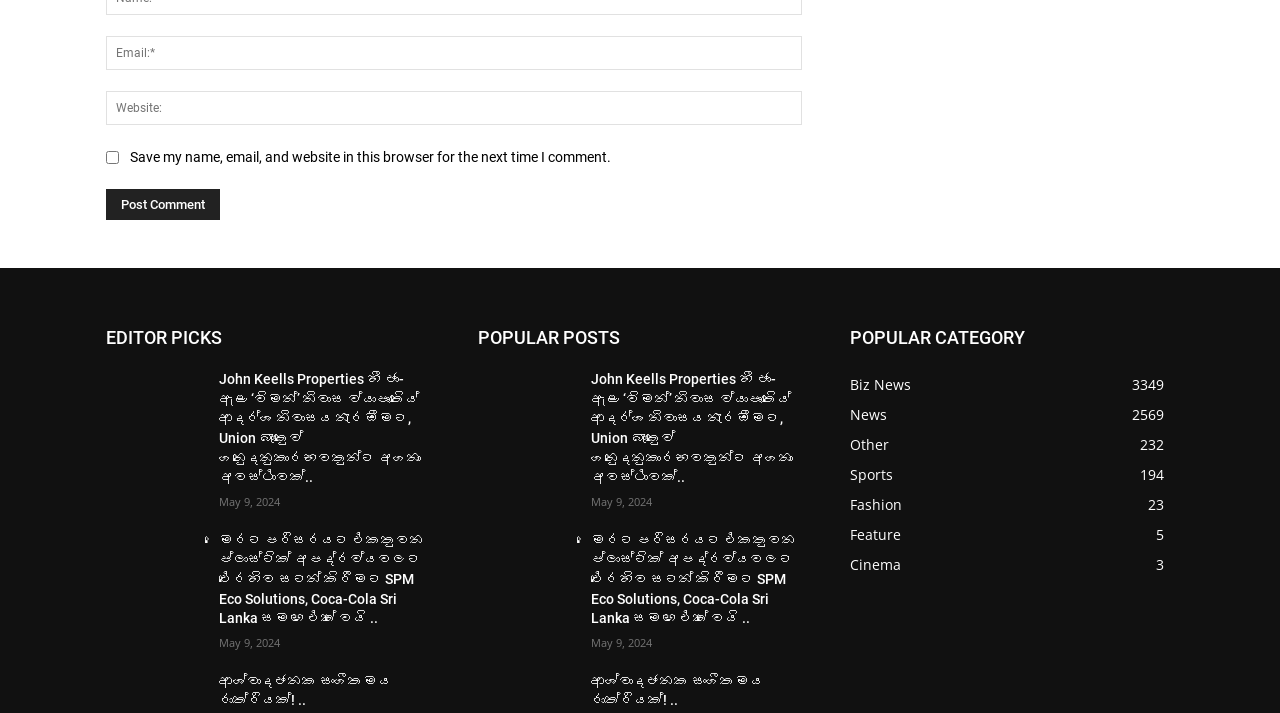Please determine the bounding box coordinates for the element with the description: "Feature5".

[0.664, 0.732, 0.704, 0.759]